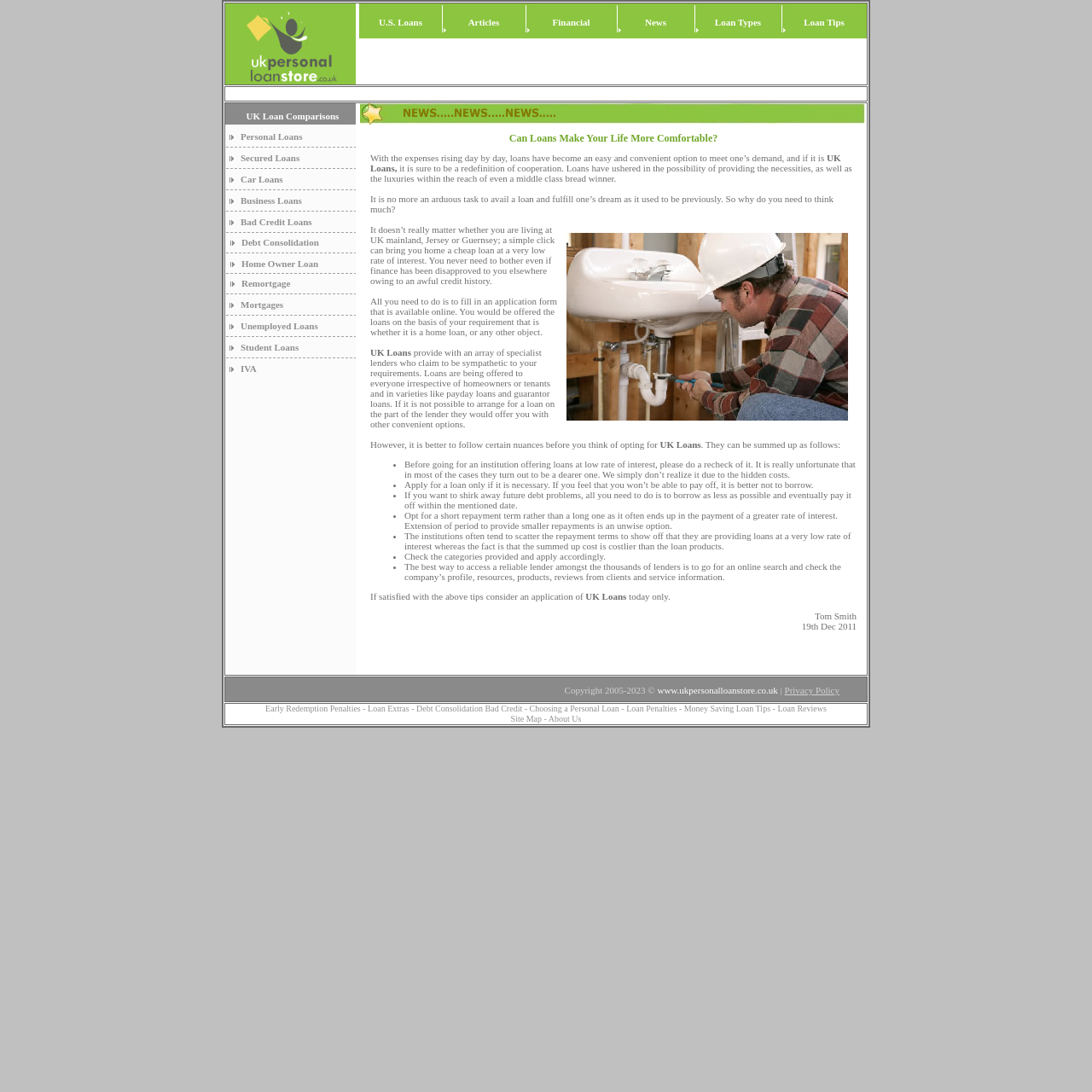What is the main topic of this webpage?
Look at the image and construct a detailed response to the question.

Based on the content of the webpage, it appears to be discussing loans, specifically UK loans, and providing information on how to obtain them and the benefits of doing so.